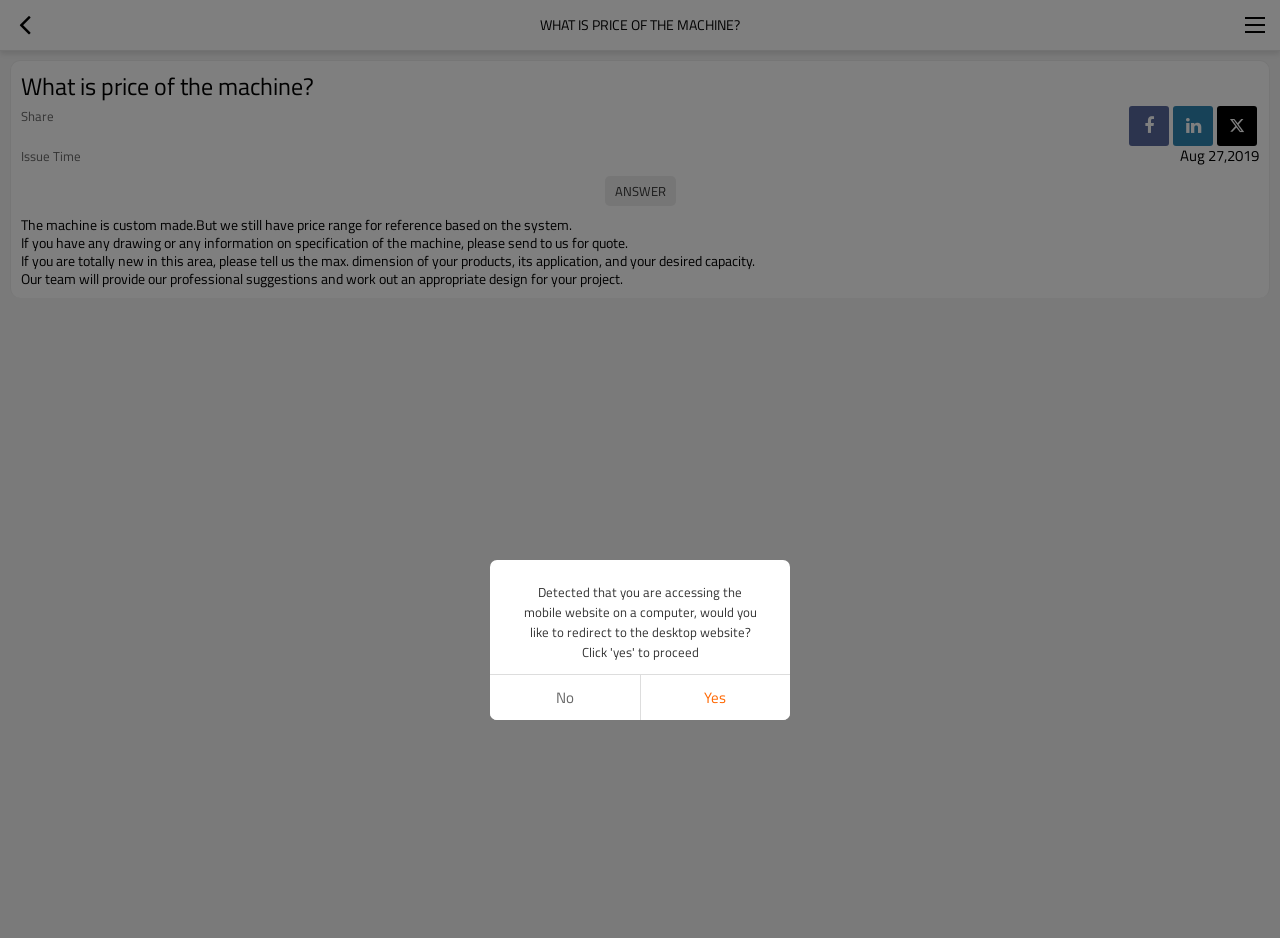Explain the webpage's design and content in an elaborate manner.

The webpage appears to be a FAQ page from a manufacturer of PVD coating machines, specifically addressing the question "What is the price of the machine?" At the top left corner, there is a button with an icon, and on the top right corner, there is a main navigation button. 

Below the navigation button, there is a large heading that repeats the question "What is price of the machine?" followed by a section with several description lists. The first list has a term "Share" on the left and three social media buttons on the right. The second list has a term "Issue Time" on the left and the date "Aug 27, 2019" on the right.

Below these lists, there are four paragraphs of text. The first paragraph explains that the machine is custom-made, but they can provide a price range for reference. The second paragraph asks the user to send their specifications or drawings for a quote. The third paragraph provides guidance for those new to the area, asking for the maximum dimension of their products, its application, and desired capacity. The fourth paragraph assures that their team will provide professional suggestions and work out an appropriate design for the project.

At the bottom of the page, there are two buttons, "No" and "Yes", which seem to be related to a question or prompt that is not explicitly stated on the page.